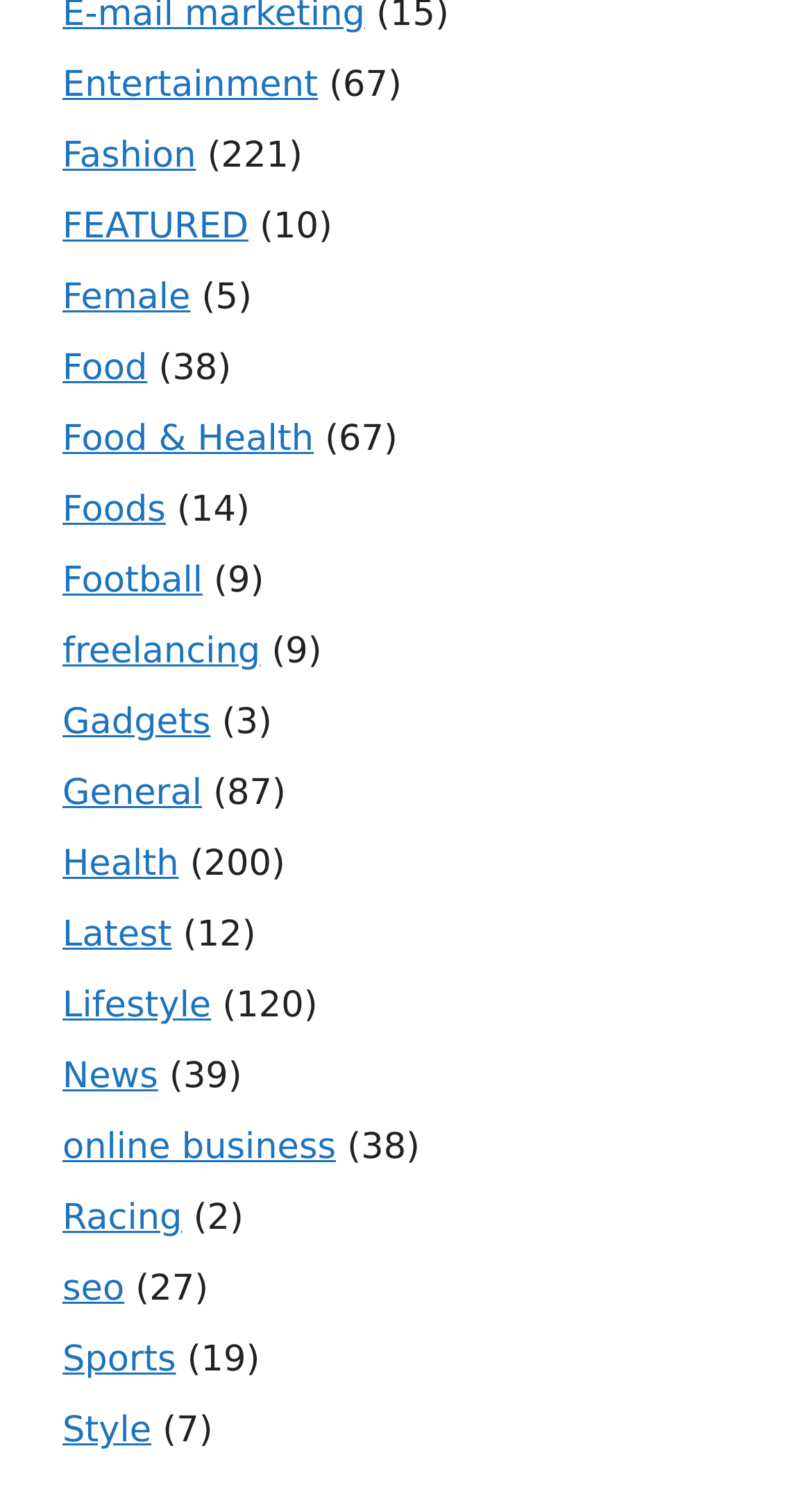Determine the bounding box coordinates of the region I should click to achieve the following instruction: "Visit the office location". Ensure the bounding box coordinates are four float numbers between 0 and 1, i.e., [left, top, right, bottom].

None